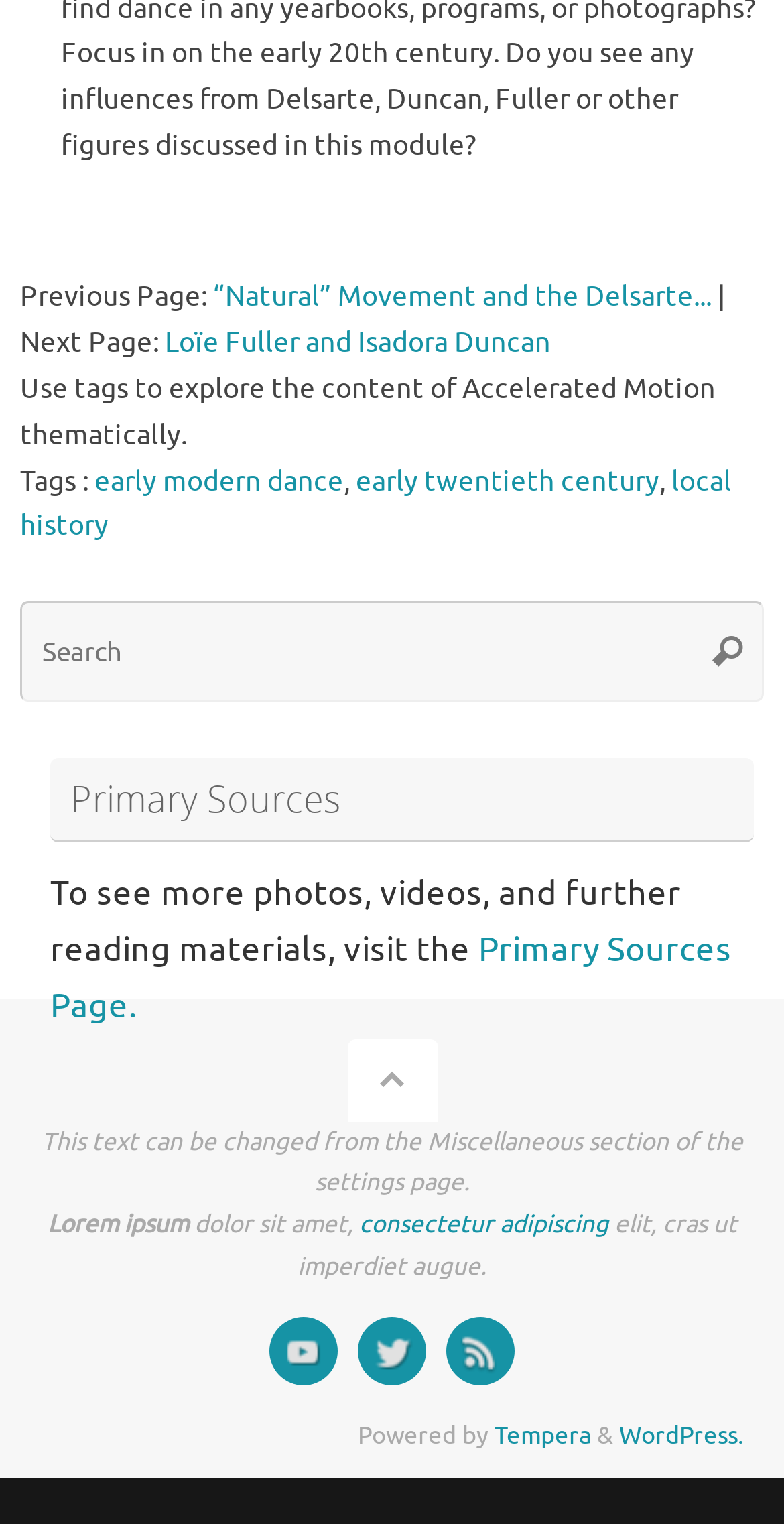What is the theme of the primary sources page?
Provide a concise answer using a single word or phrase based on the image.

Early modern dance